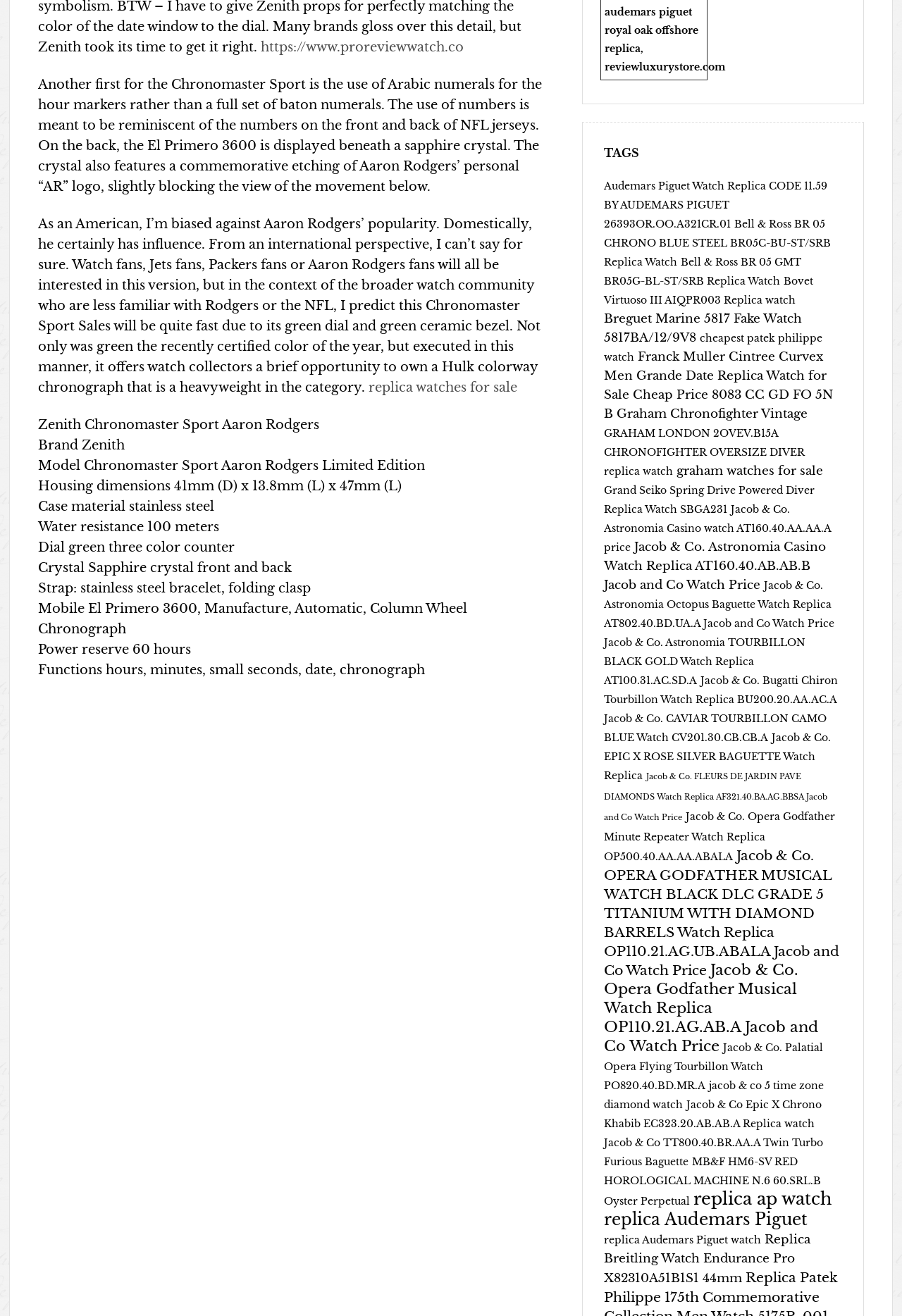How many hours of power reserve does the El Primero 3600 movement have?
Refer to the screenshot and answer in one word or phrase.

60 hours